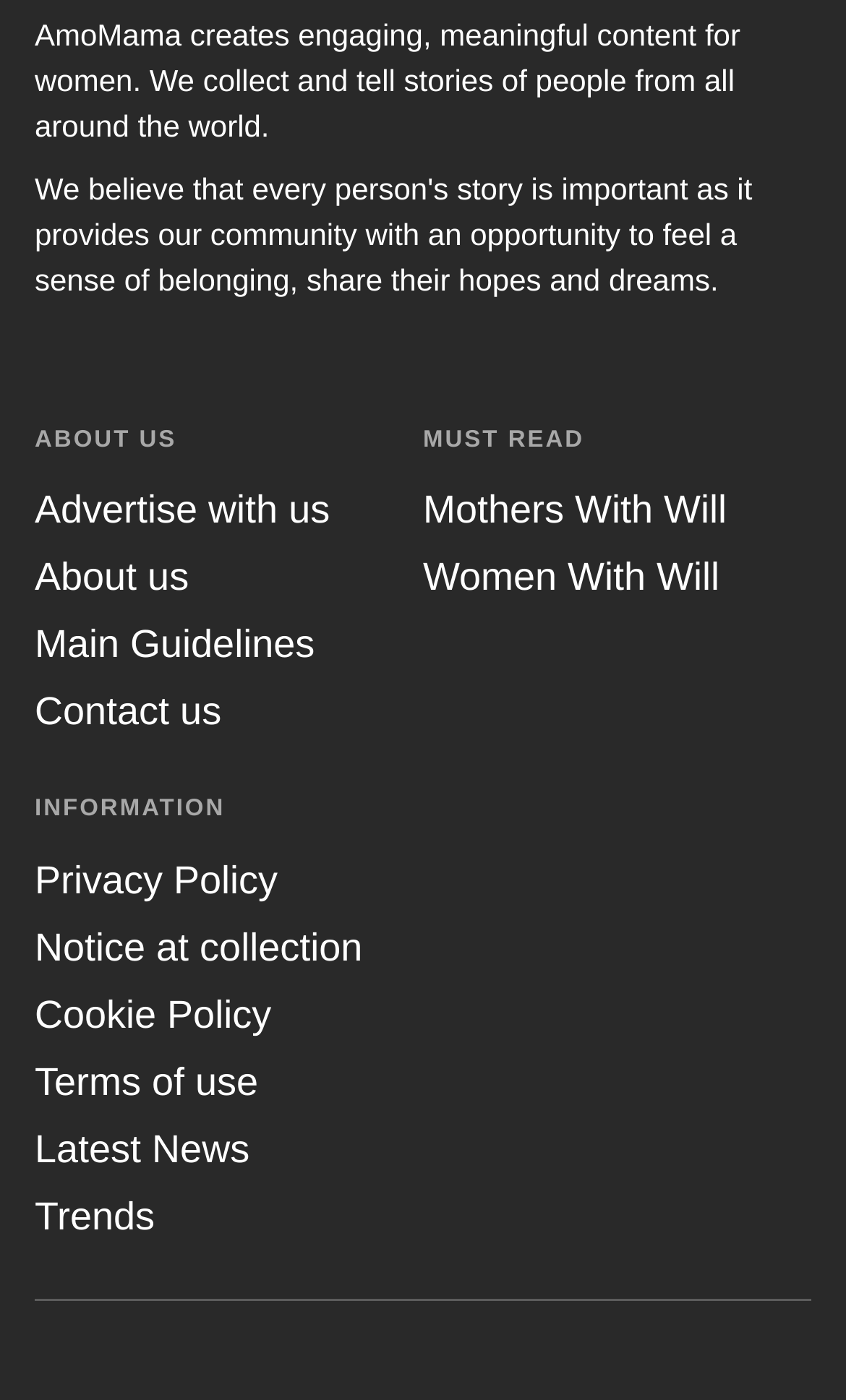Please locate the bounding box coordinates for the element that should be clicked to achieve the following instruction: "Check out Latest News". Ensure the coordinates are given as four float numbers between 0 and 1, i.e., [left, top, right, bottom].

[0.041, 0.805, 0.295, 0.836]